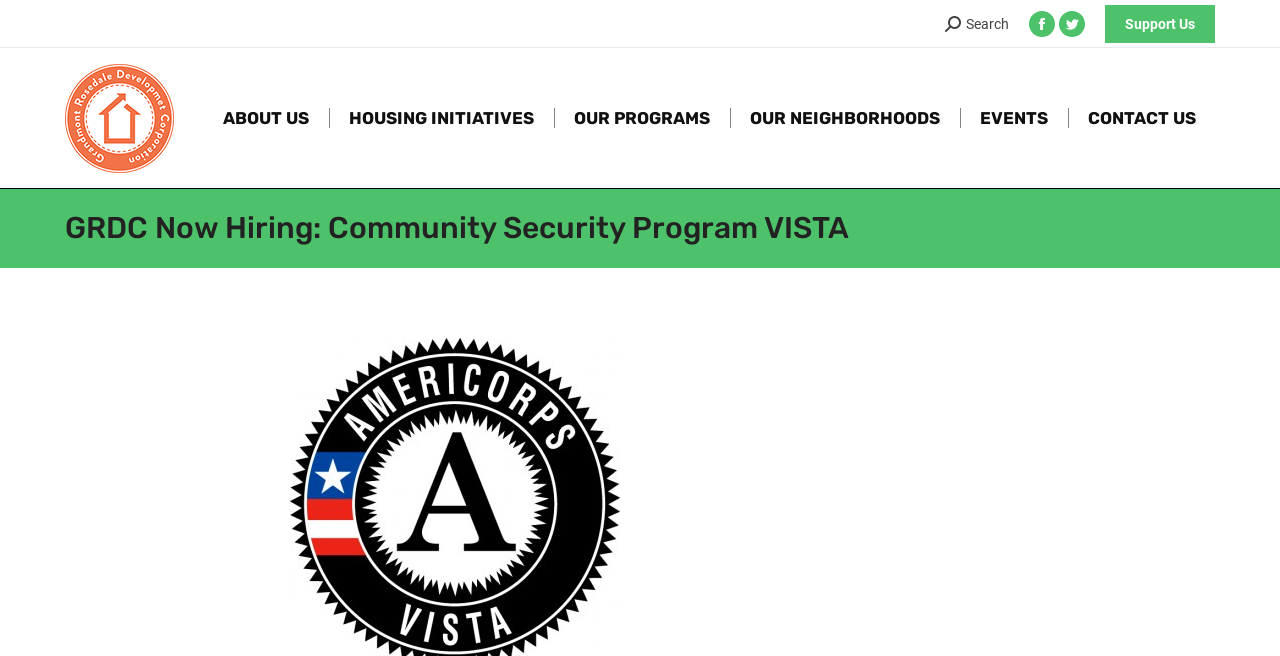Determine the bounding box coordinates of the clickable region to carry out the instruction: "Learn about Grandmont Rosedale Development Corporation".

[0.051, 0.097, 0.159, 0.263]